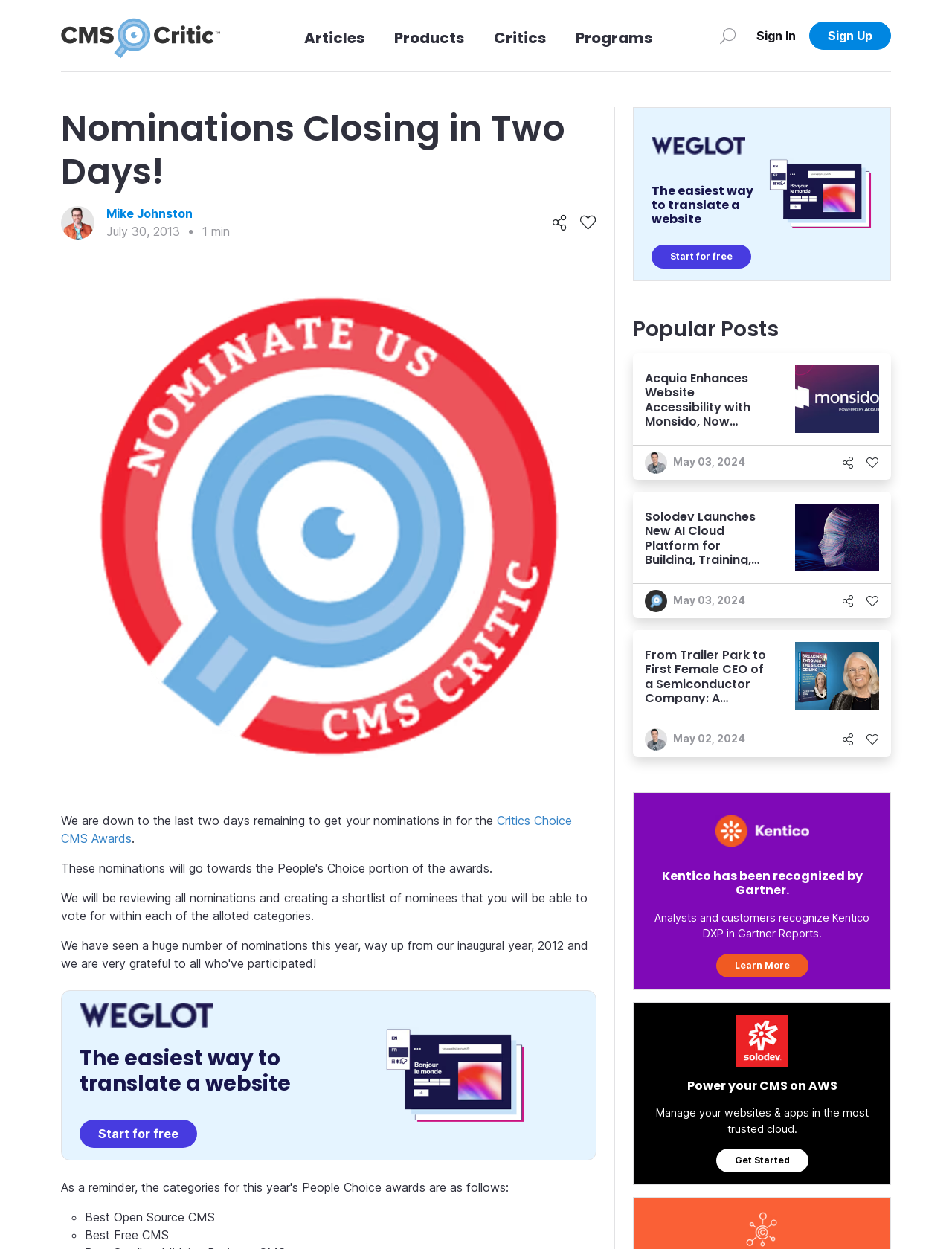Locate the bounding box coordinates of the area where you should click to accomplish the instruction: "Search for something".

[0.755, 0.017, 0.773, 0.04]